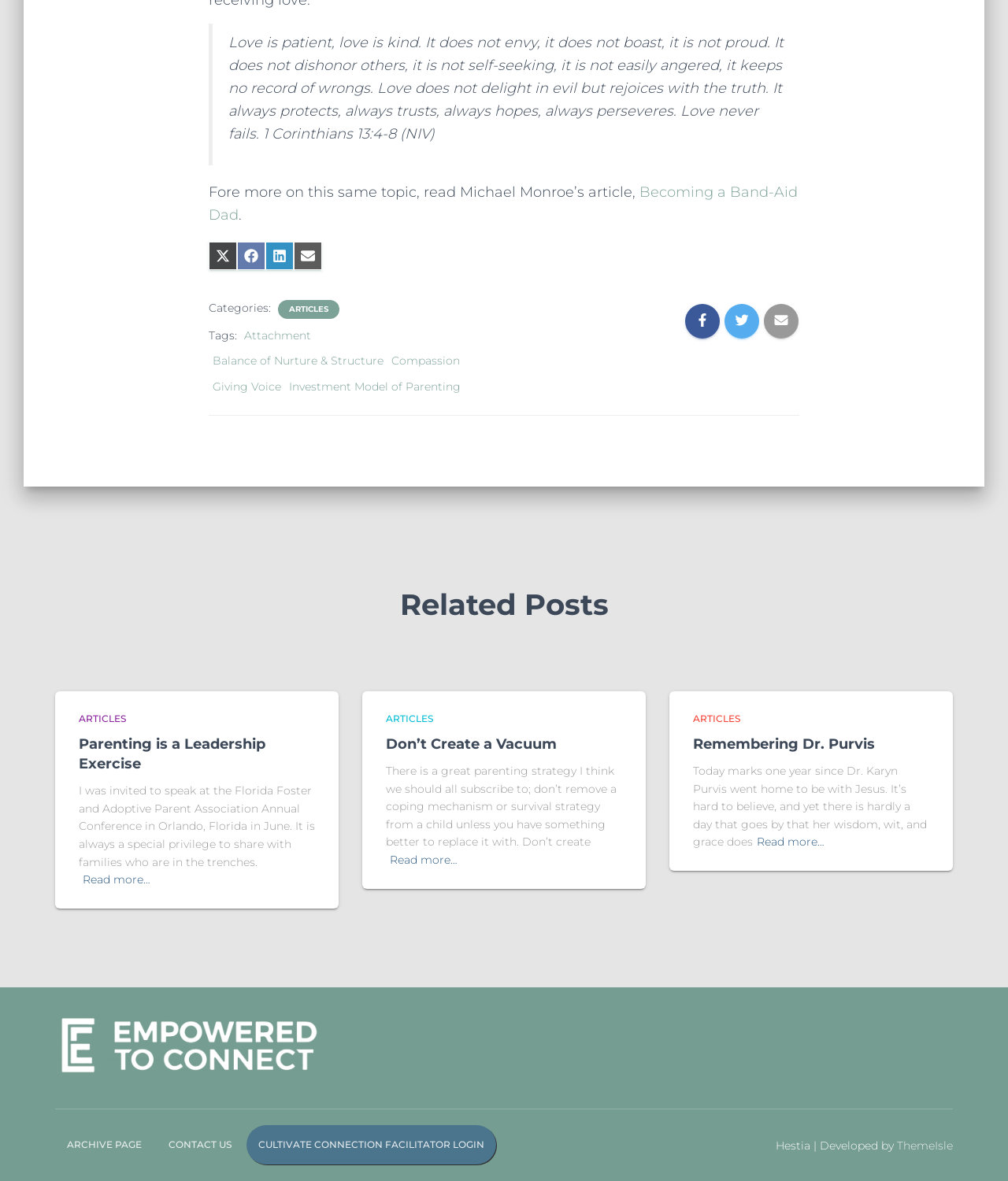Predict the bounding box for the UI component with the following description: "Compassion".

[0.388, 0.299, 0.456, 0.311]